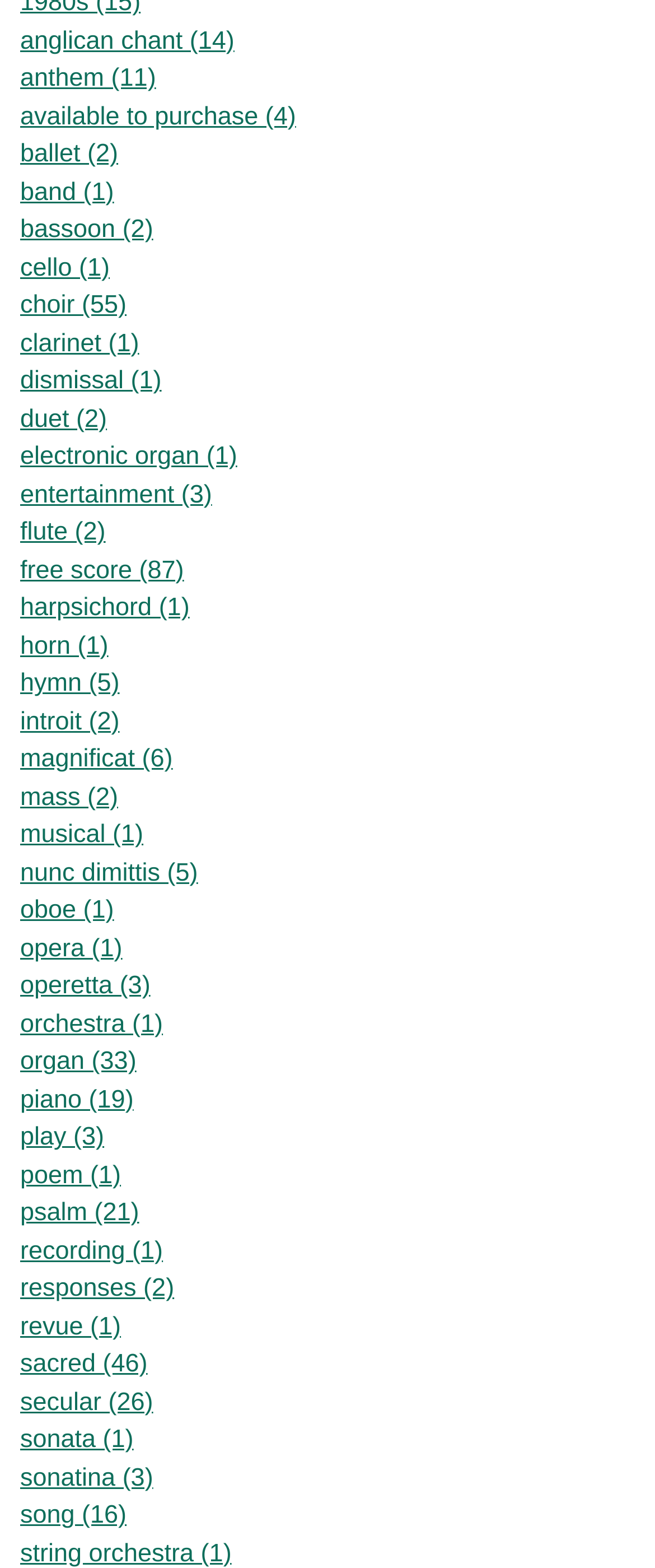Locate the bounding box coordinates of the area you need to click to fulfill this instruction: 'browse choir music'. The coordinates must be in the form of four float numbers ranging from 0 to 1: [left, top, right, bottom].

[0.031, 0.186, 0.193, 0.204]